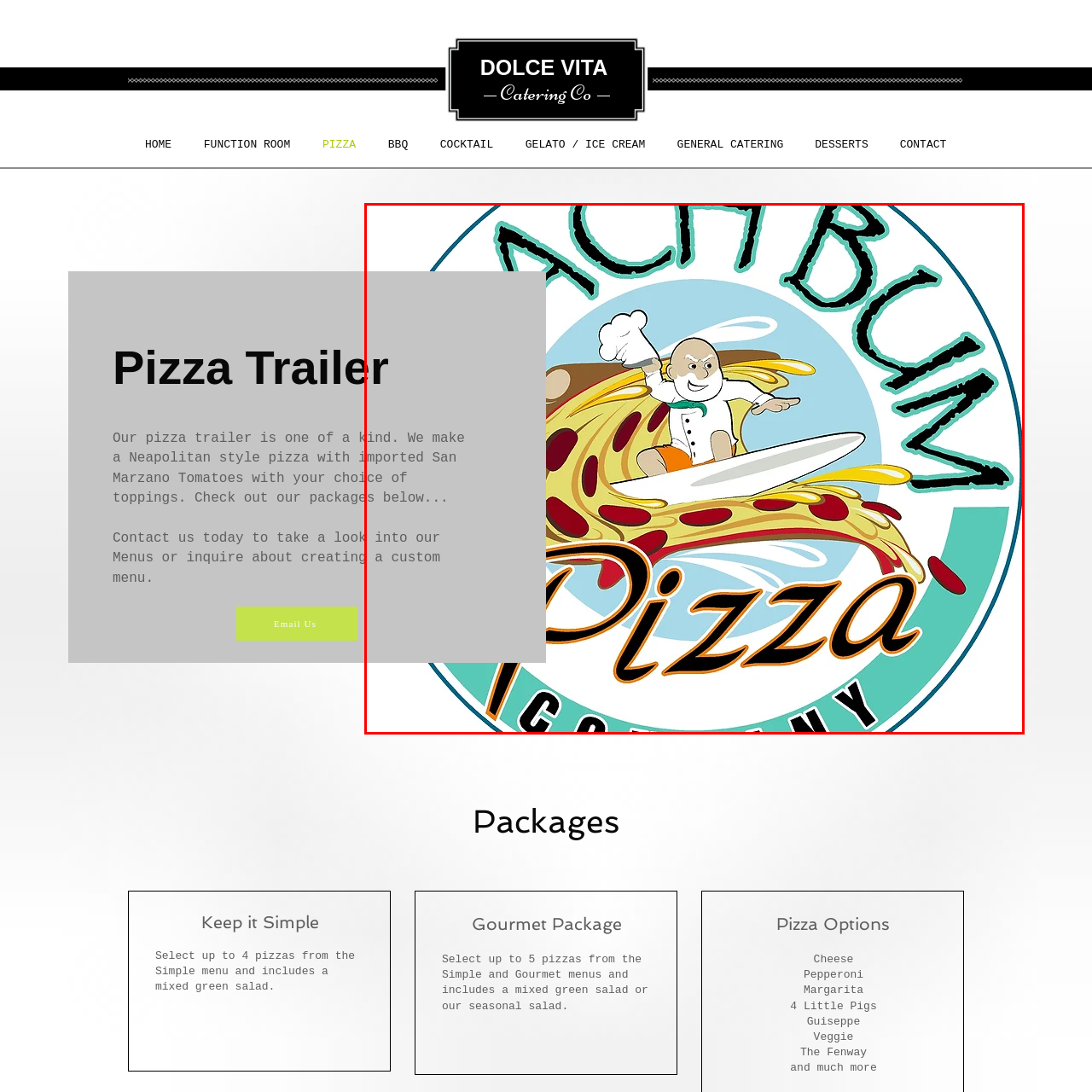What color is the background of the logo?
Focus on the red-bounded area of the image and reply with one word or a short phrase.

bright blue